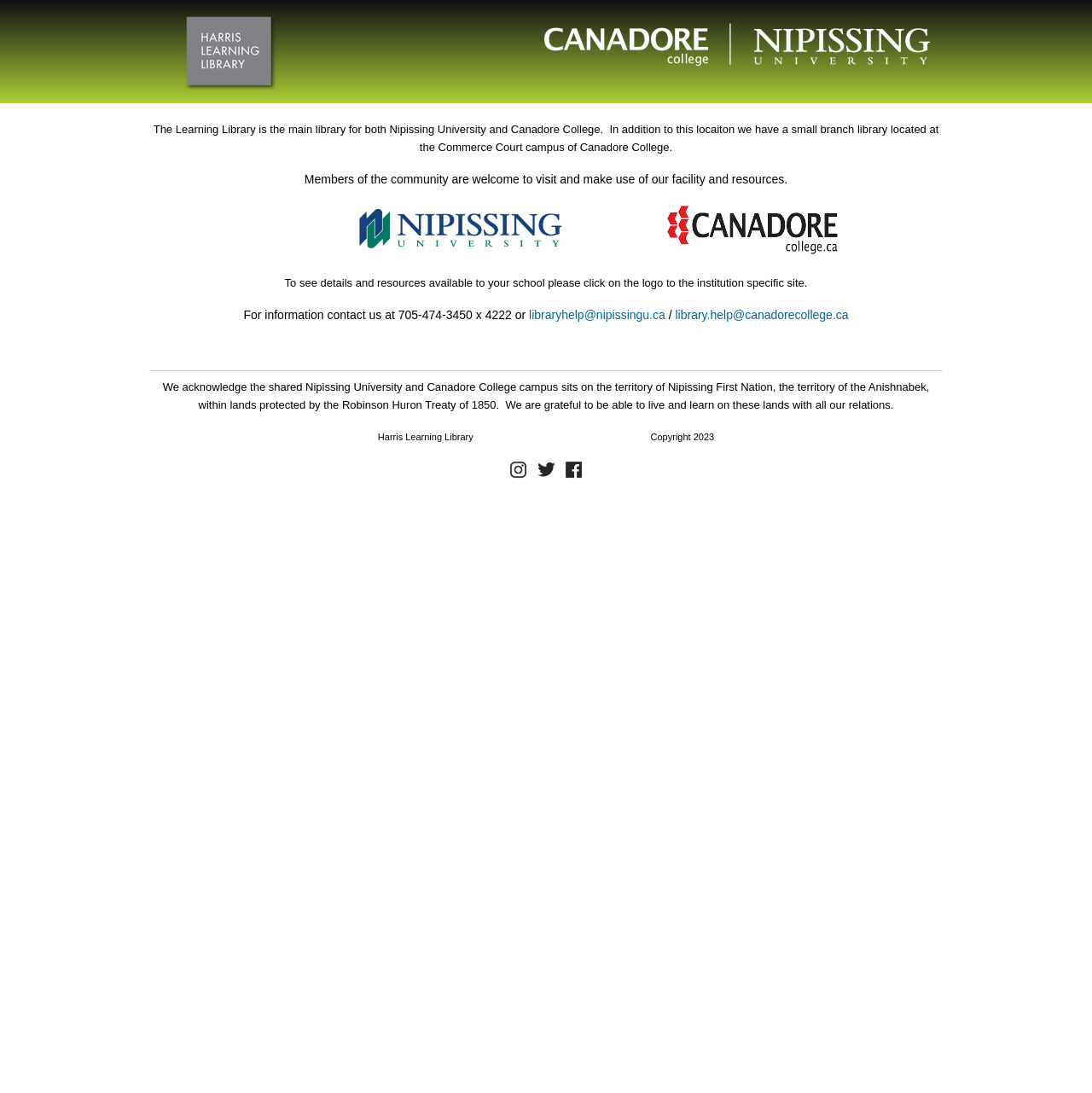Answer the question with a brief word or phrase:
What is the year of copyright mentioned on the webpage?

2023